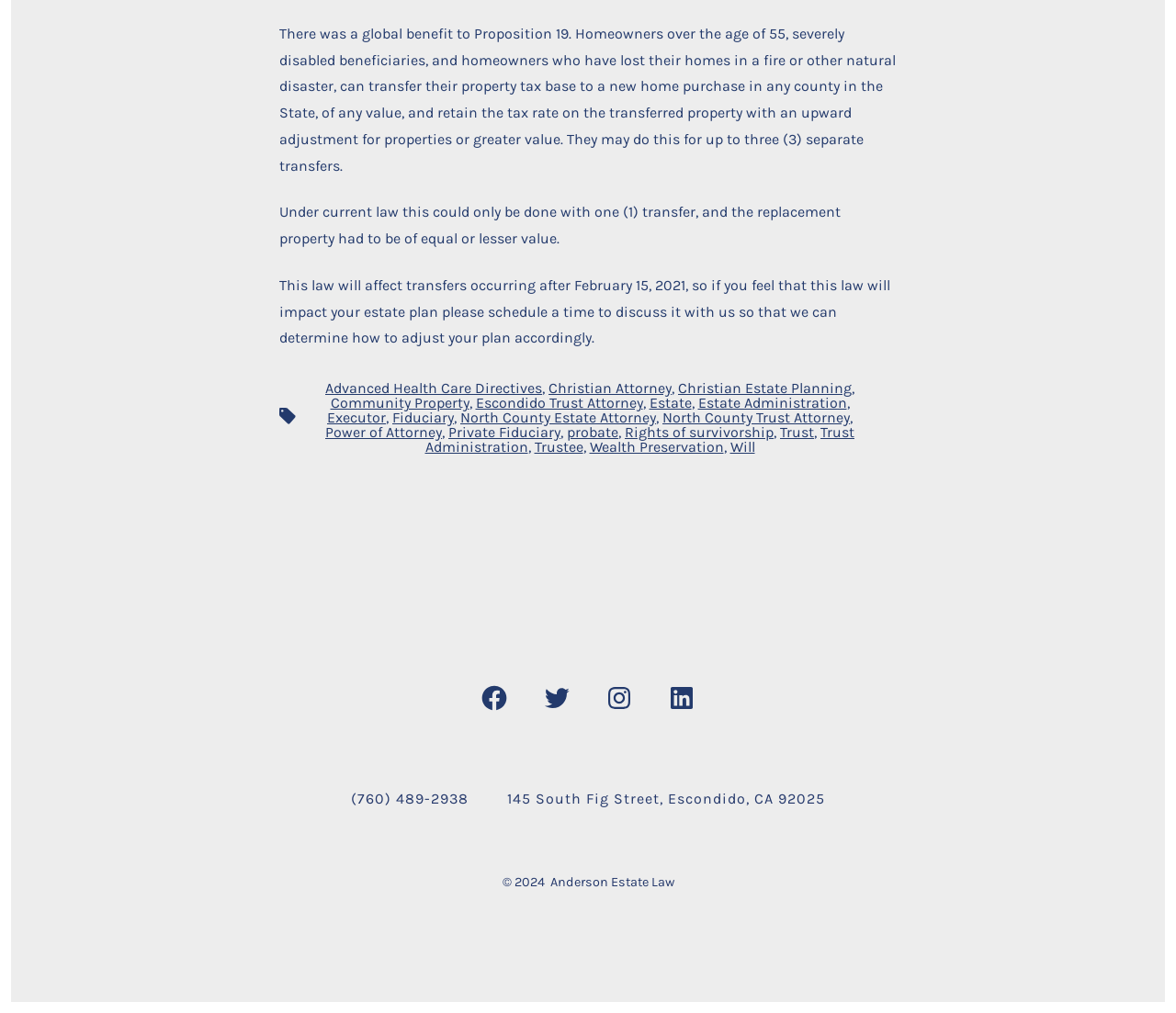Provide a brief response using a word or short phrase to this question:
What social media platforms can be accessed from the footer?

Facebook, Twitter, Instagram, LinkedIn